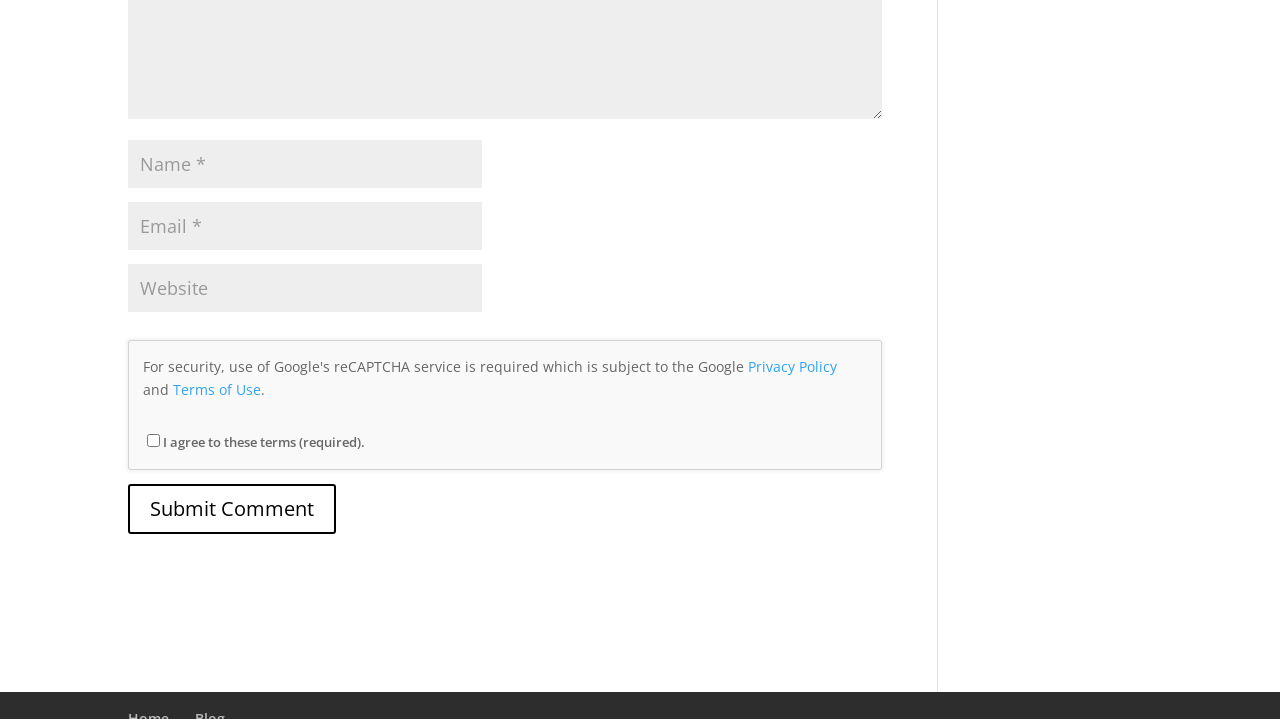What is the label of the first textbox?
Please provide a single word or phrase as your answer based on the image.

Name